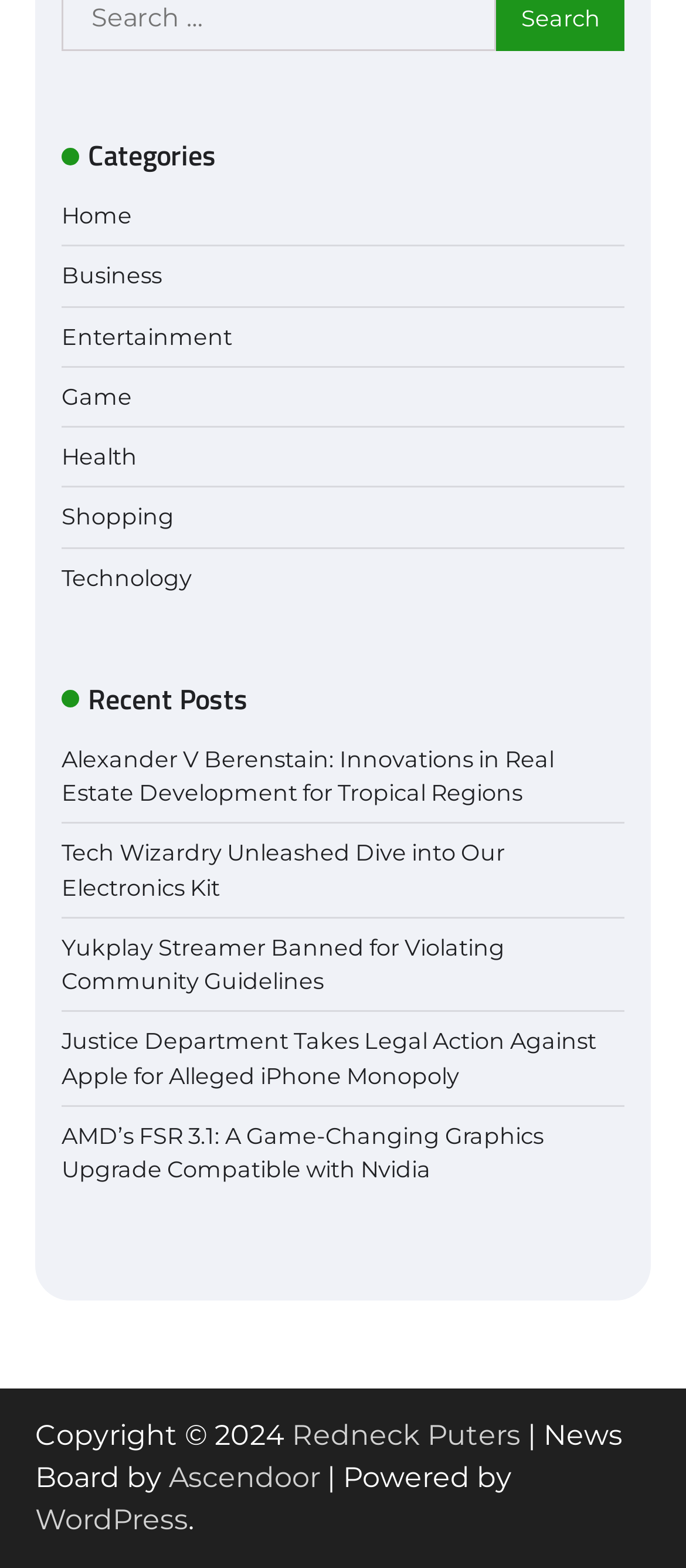What platform is the website built on?
Provide a one-word or short-phrase answer based on the image.

WordPress